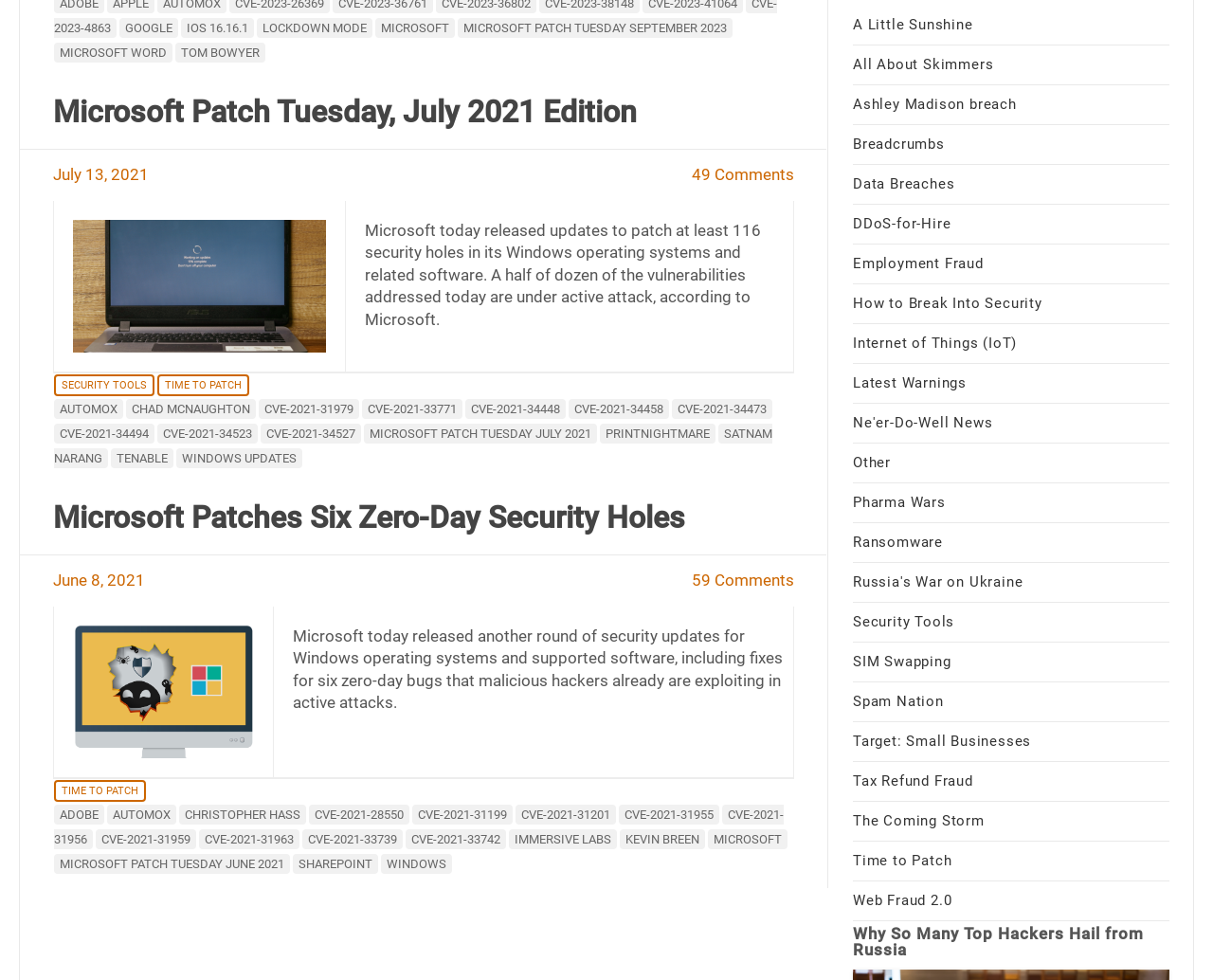Please provide a detailed answer to the question below by examining the image:
How many zero-day bugs were fixed in the second article?

I determined the number of zero-day bugs fixed by looking at the heading 'Microsoft Patches Six Zero-Day Security Holes' which suggests that six zero-day bugs were fixed.